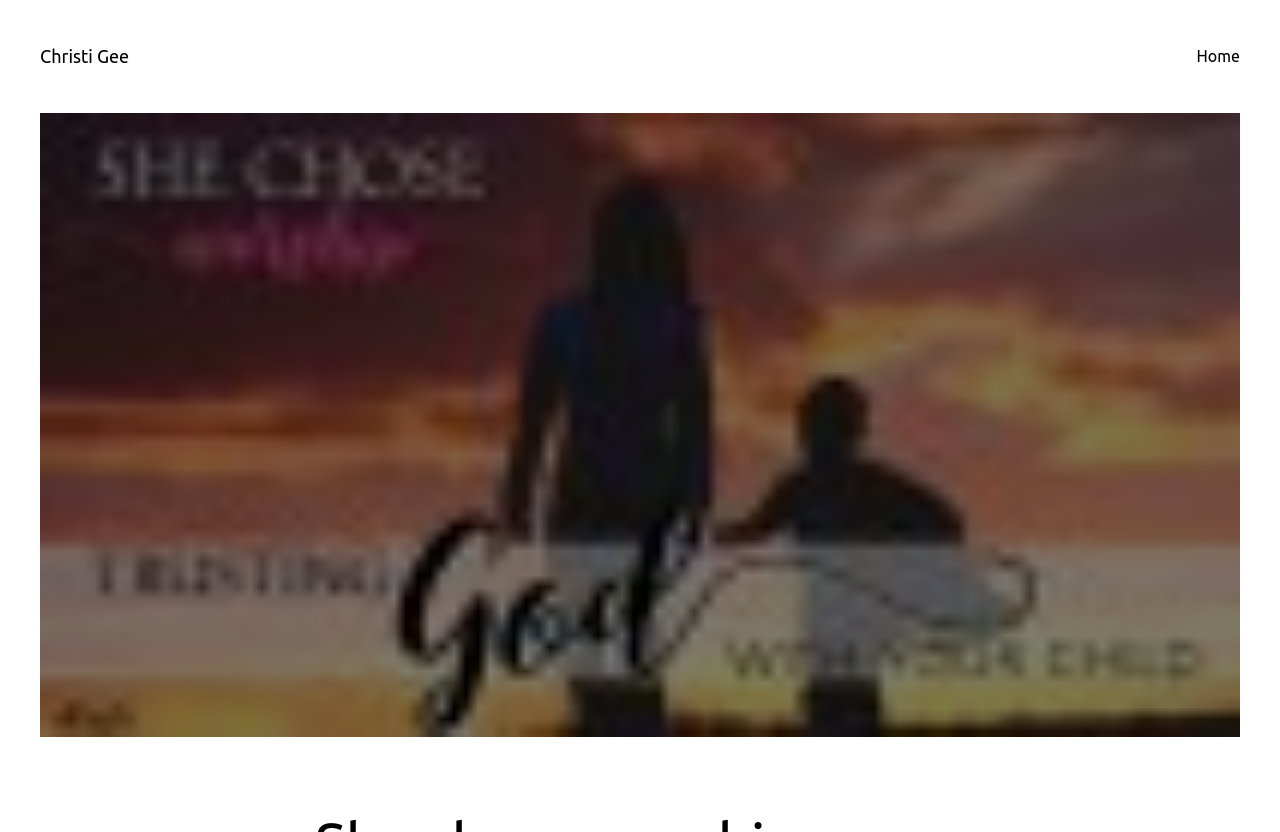Bounding box coordinates should be in the format (top-left x, top-left y, bottom-right x, bottom-right y) and all values should be floating point numbers between 0 and 1. Determine the bounding box coordinate for the UI element described as: Christi Gee

[0.031, 0.055, 0.101, 0.079]